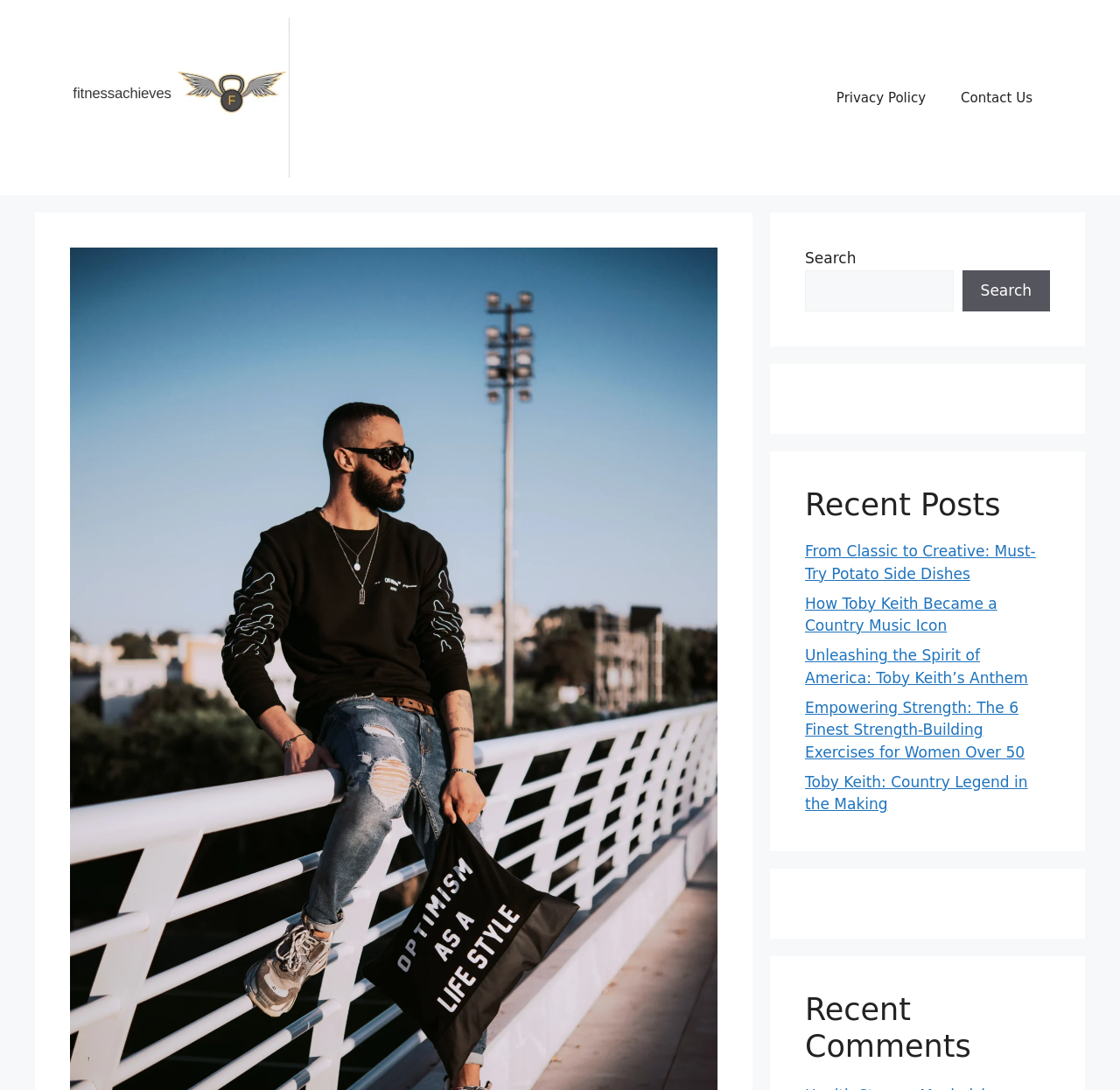Please specify the bounding box coordinates of the clickable section necessary to execute the following command: "go to privacy policy".

[0.731, 0.065, 0.842, 0.114]